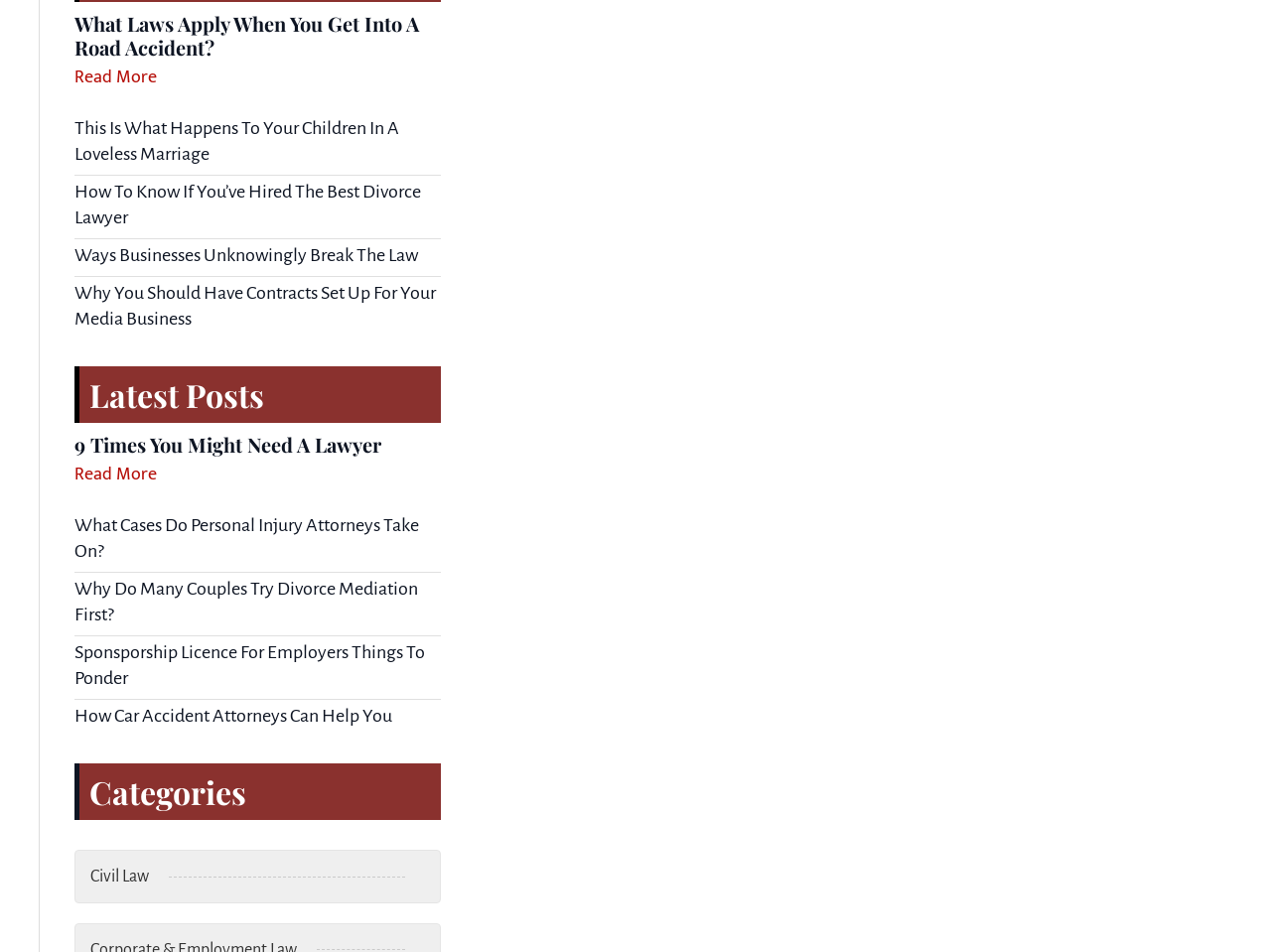Identify the bounding box coordinates of the section to be clicked to complete the task described by the following instruction: "Learn about 'This Is What Happens To Your Children In A Loveless Marriage'". The coordinates should be four float numbers between 0 and 1, formatted as [left, top, right, bottom].

[0.059, 0.124, 0.314, 0.172]